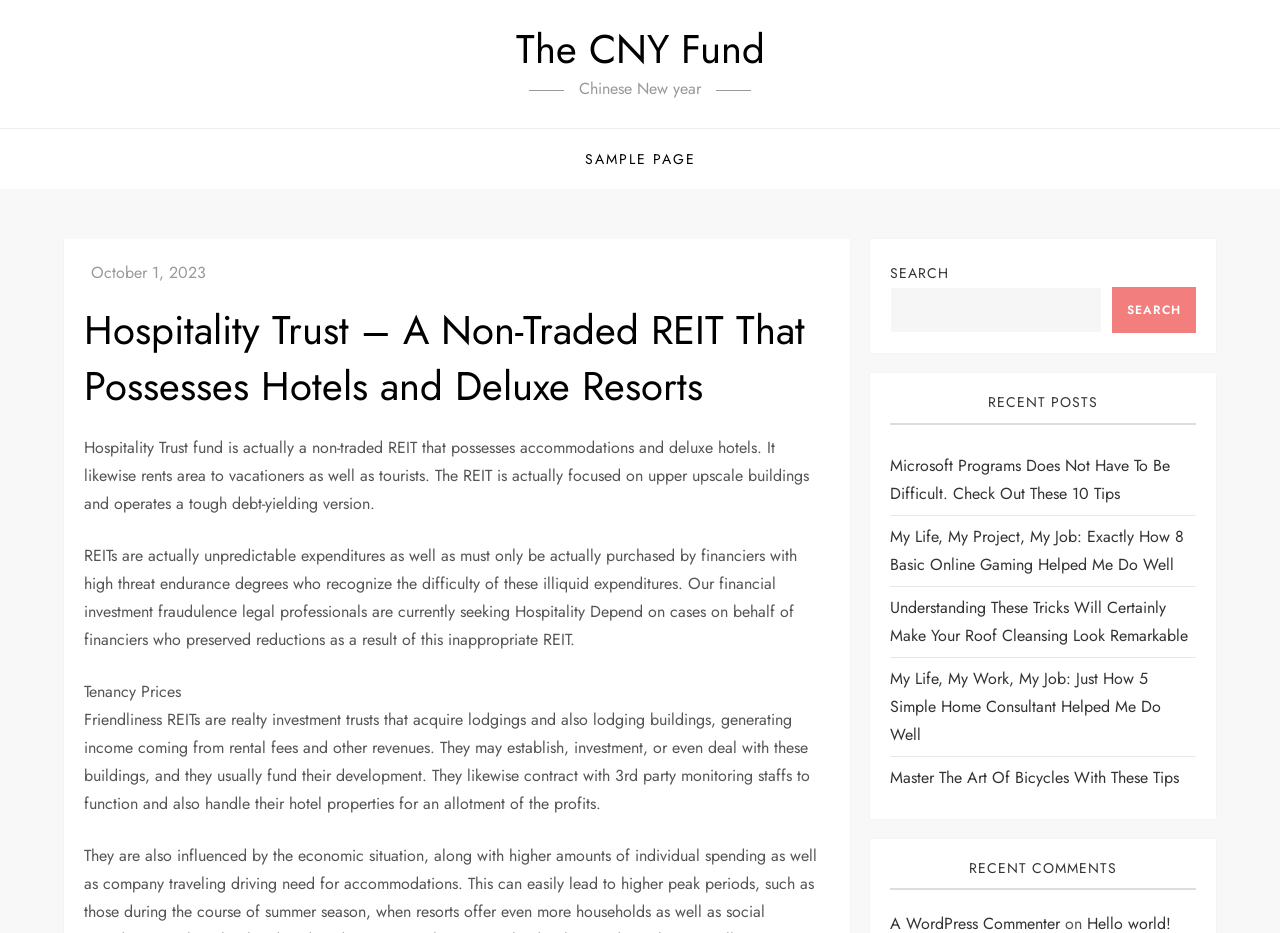Identify and extract the main heading from the webpage.

Hospitality Trust – A Non-Traded REIT That Possesses Hotels and Deluxe Resorts